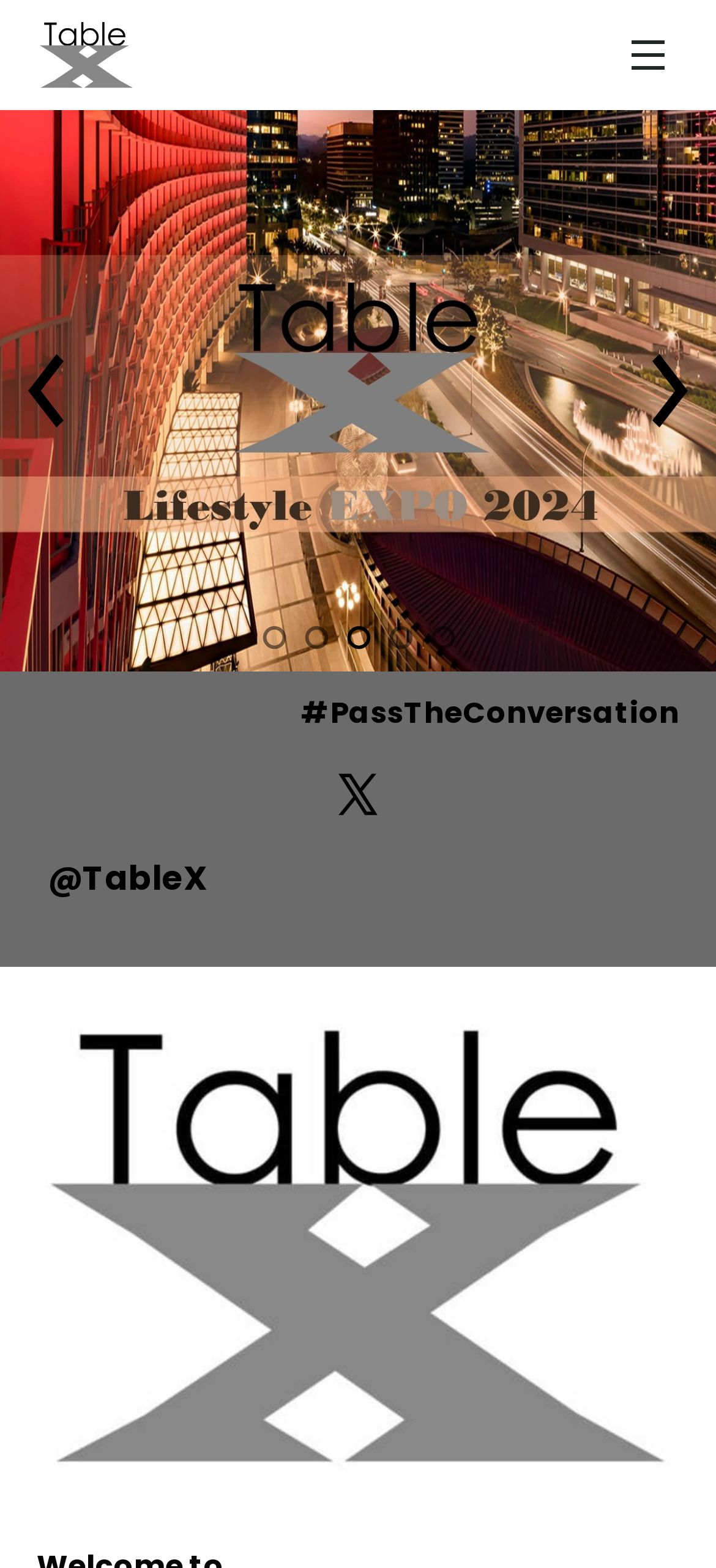Provide a thorough description of the webpage's content and layout.

The webpage is about Table X, a global lifestyle entertainment brand. At the top, there is a link on the left side, accompanied by two images on either side. Below these elements, there are six small images arranged horizontally, showcasing various products or services offered by Table X.

Further down, there is a prominent link with the hashtag '#PassTheConversation', taking up most of the width of the page. Below this link, there is another link with an accompanying image, and to its left, there is a link to the brand's social media handle '@TableX', along with a static text displaying the same handle.

At the very bottom of the page, there is a large image that spans the entire width, likely a banner or a promotional image for Table X. Overall, the webpage appears to be a promotional page for the brand, showcasing its various offerings and encouraging visitors to engage with its social media presence.